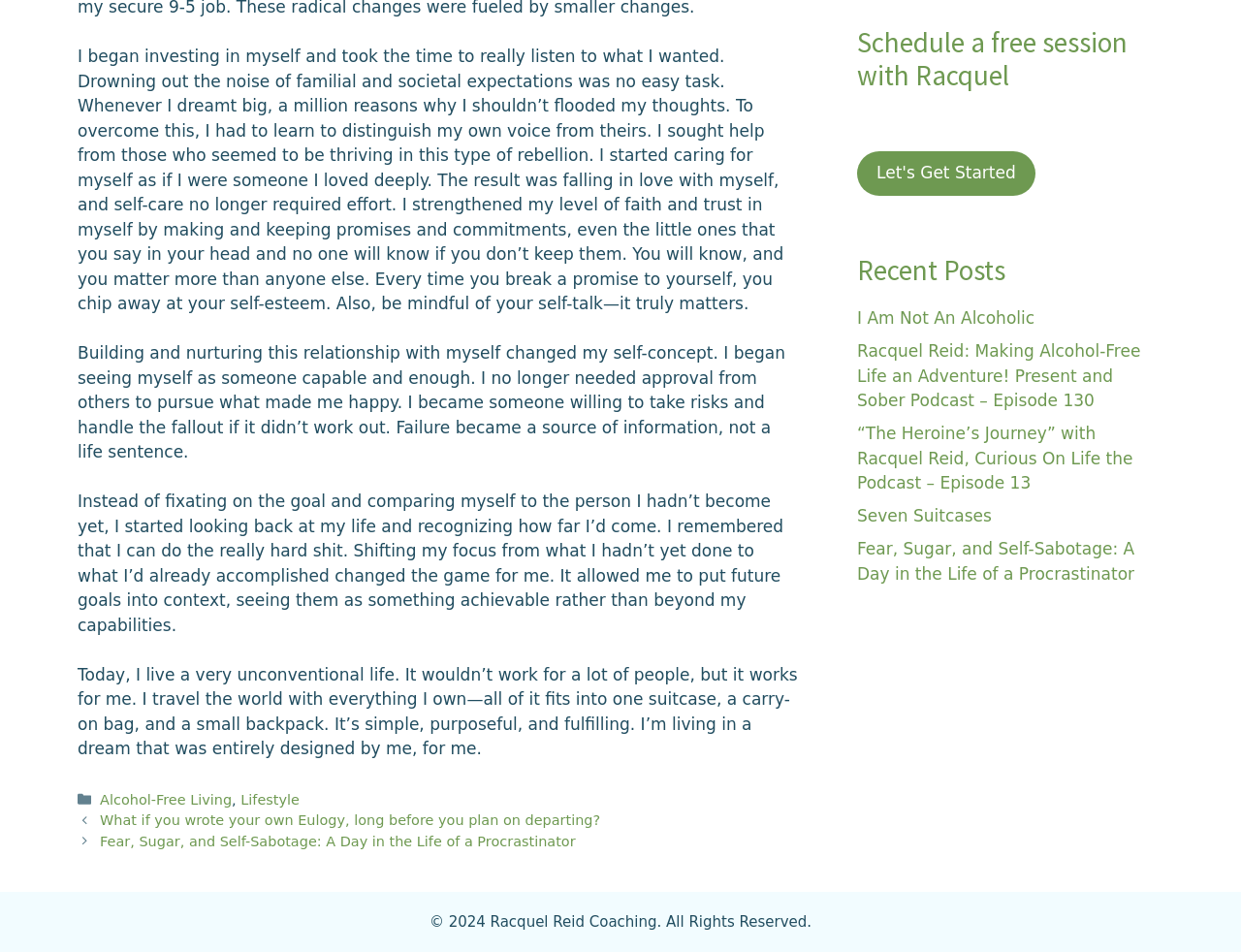Determine the bounding box coordinates of the UI element that matches the following description: "last reply Jan 2020". The coordinates should be four float numbers between 0 and 1 in the format [left, top, right, bottom].

None